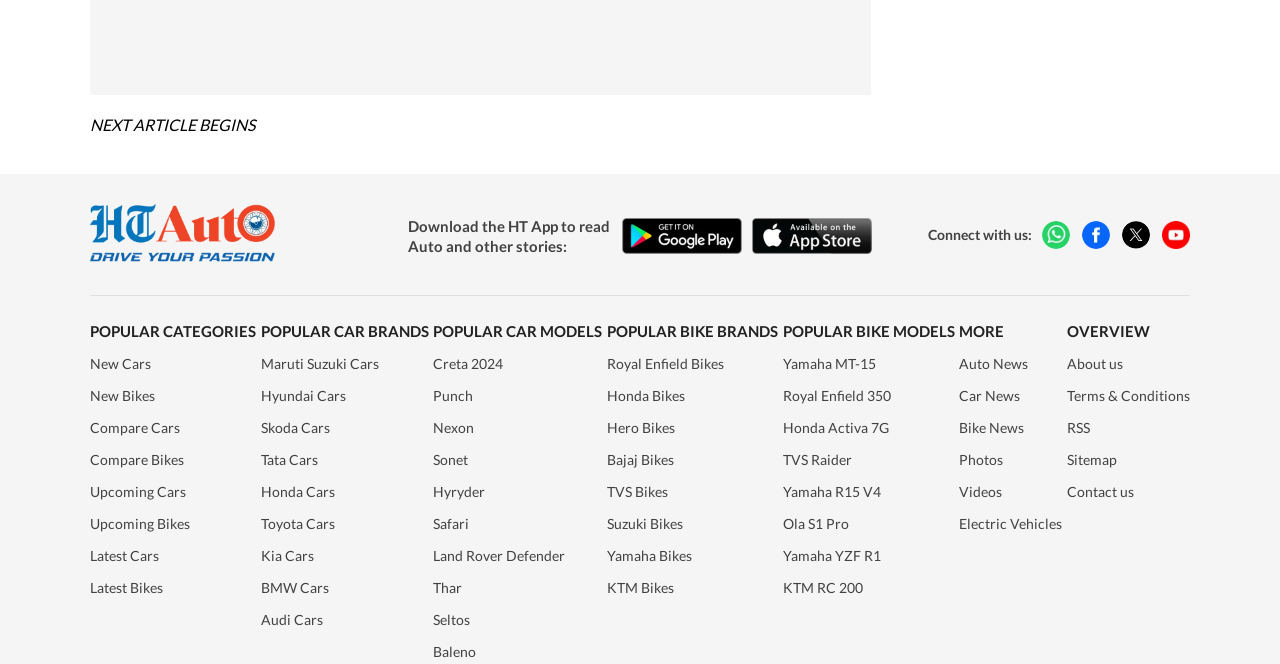What is the name of the app to read Auto and other stories?
Please answer using one word or phrase, based on the screenshot.

HT App